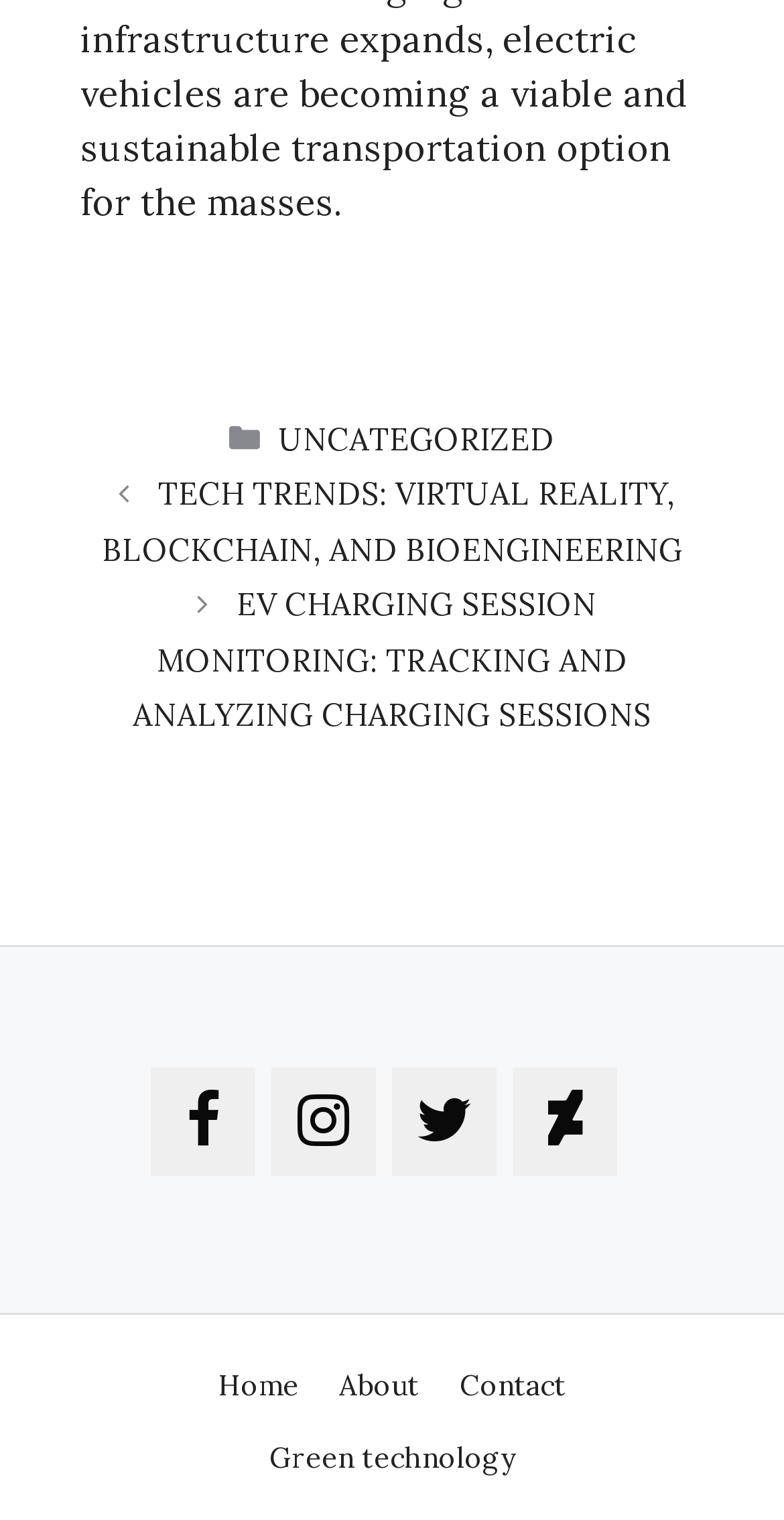Please locate the bounding box coordinates for the element that should be clicked to achieve the following instruction: "Visit Facebook". Ensure the coordinates are given as four float numbers between 0 and 1, i.e., [left, top, right, bottom].

[0.192, 0.702, 0.326, 0.773]